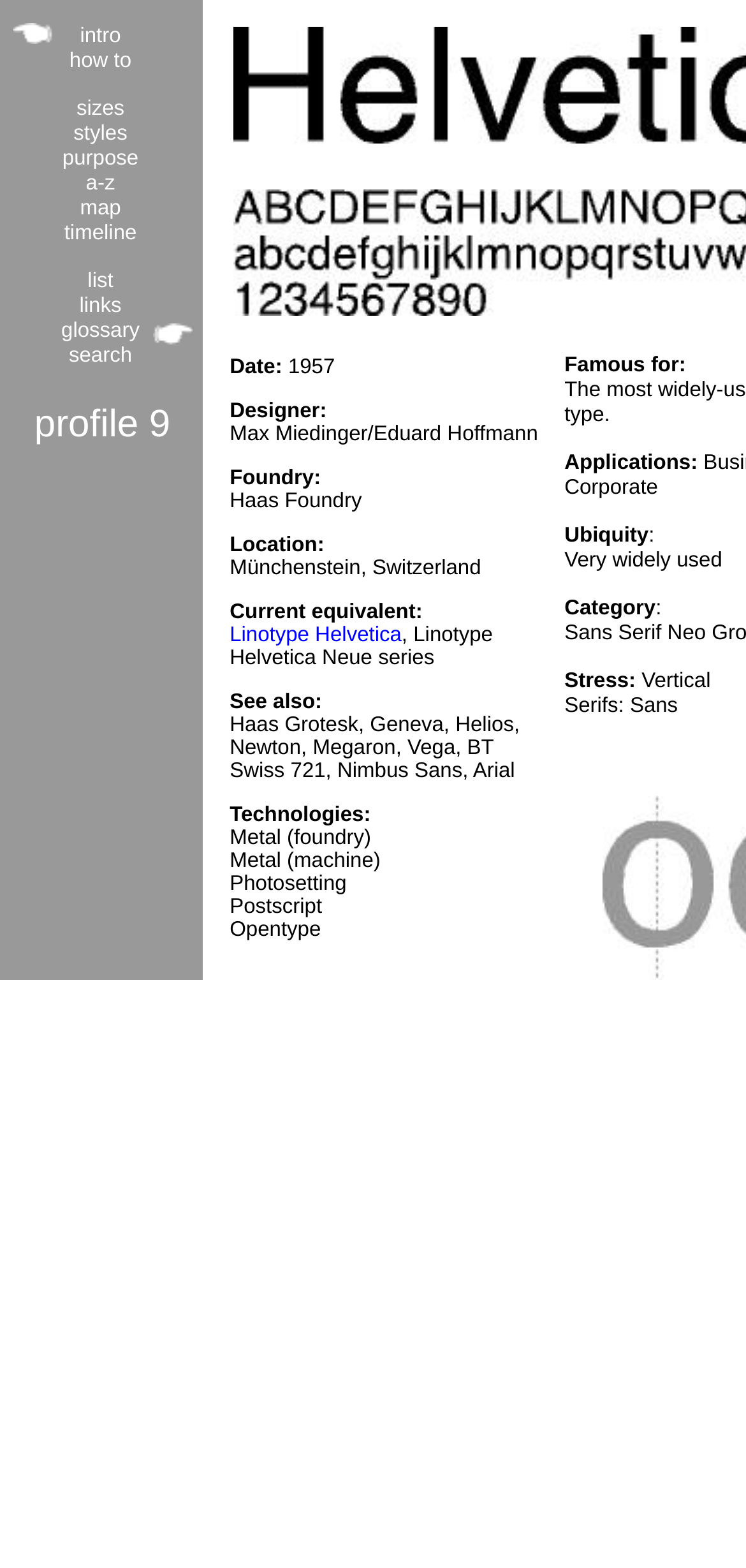Please locate the bounding box coordinates of the element's region that needs to be clicked to follow the instruction: "view the details of Helvetica typeface". The bounding box coordinates should be provided as four float numbers between 0 and 1, i.e., [left, top, right, bottom].

[0.308, 0.227, 0.726, 0.625]